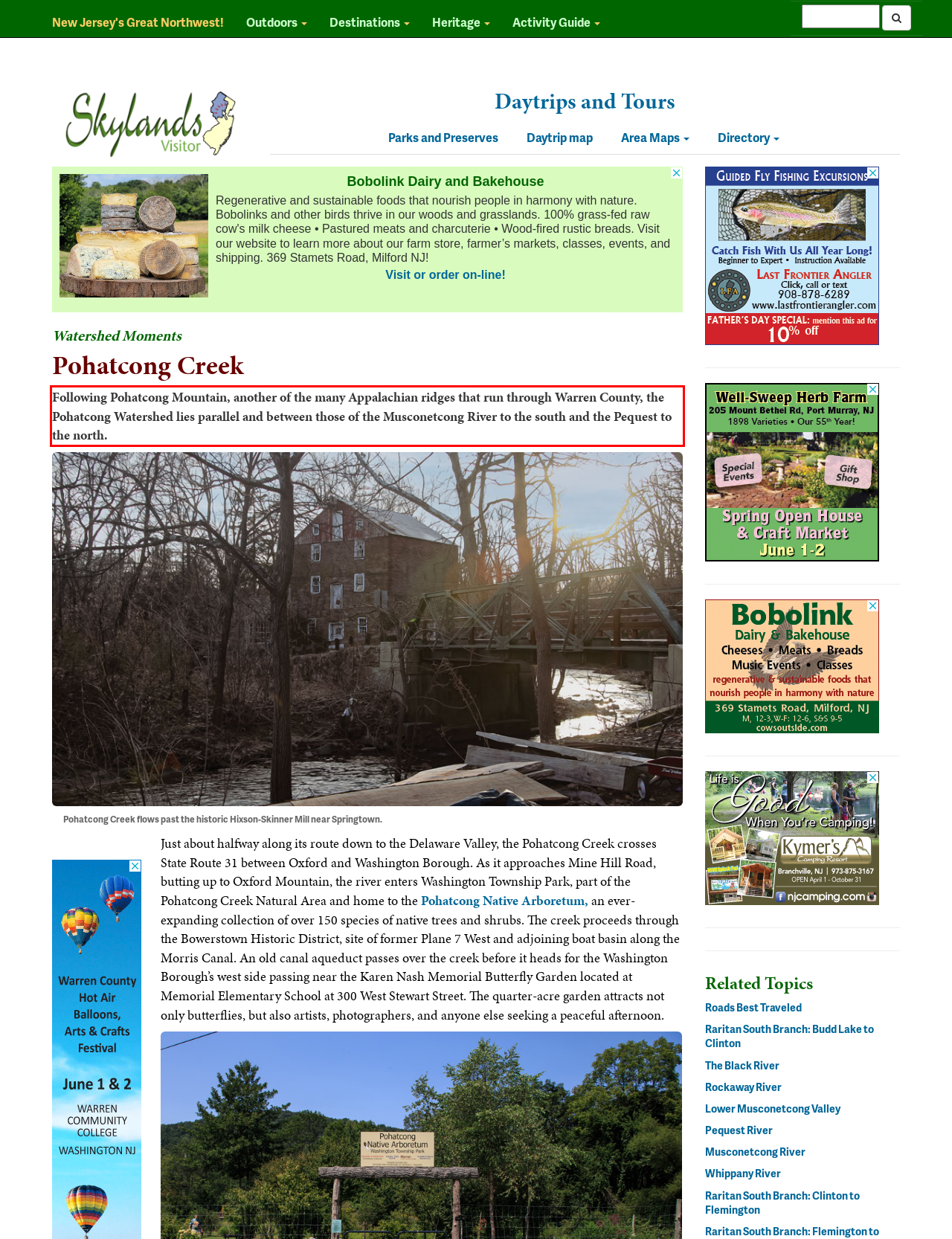You are provided with a webpage screenshot that includes a red rectangle bounding box. Extract the text content from within the bounding box using OCR.

Following Pohatcong Mountain, another of the many Appalachian ridges that run through Warren County, the Pohatcong Watershed lies parallel and between those of the Musconetcong River to the south and the Pequest to the north.